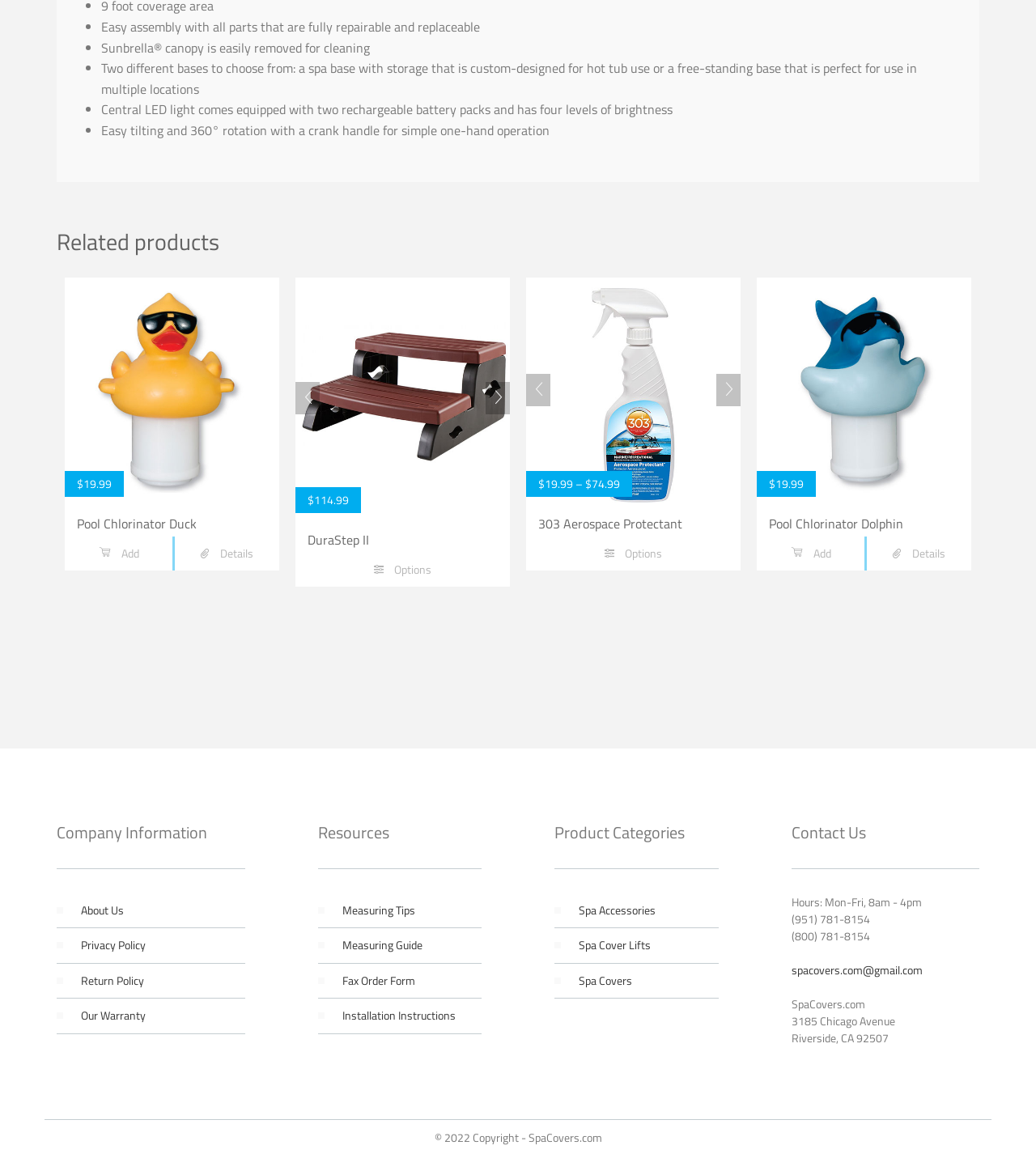Locate the bounding box coordinates of the element I should click to achieve the following instruction: "Get more information about 303 Aerospace Protectant".

[0.572, 0.463, 0.651, 0.493]